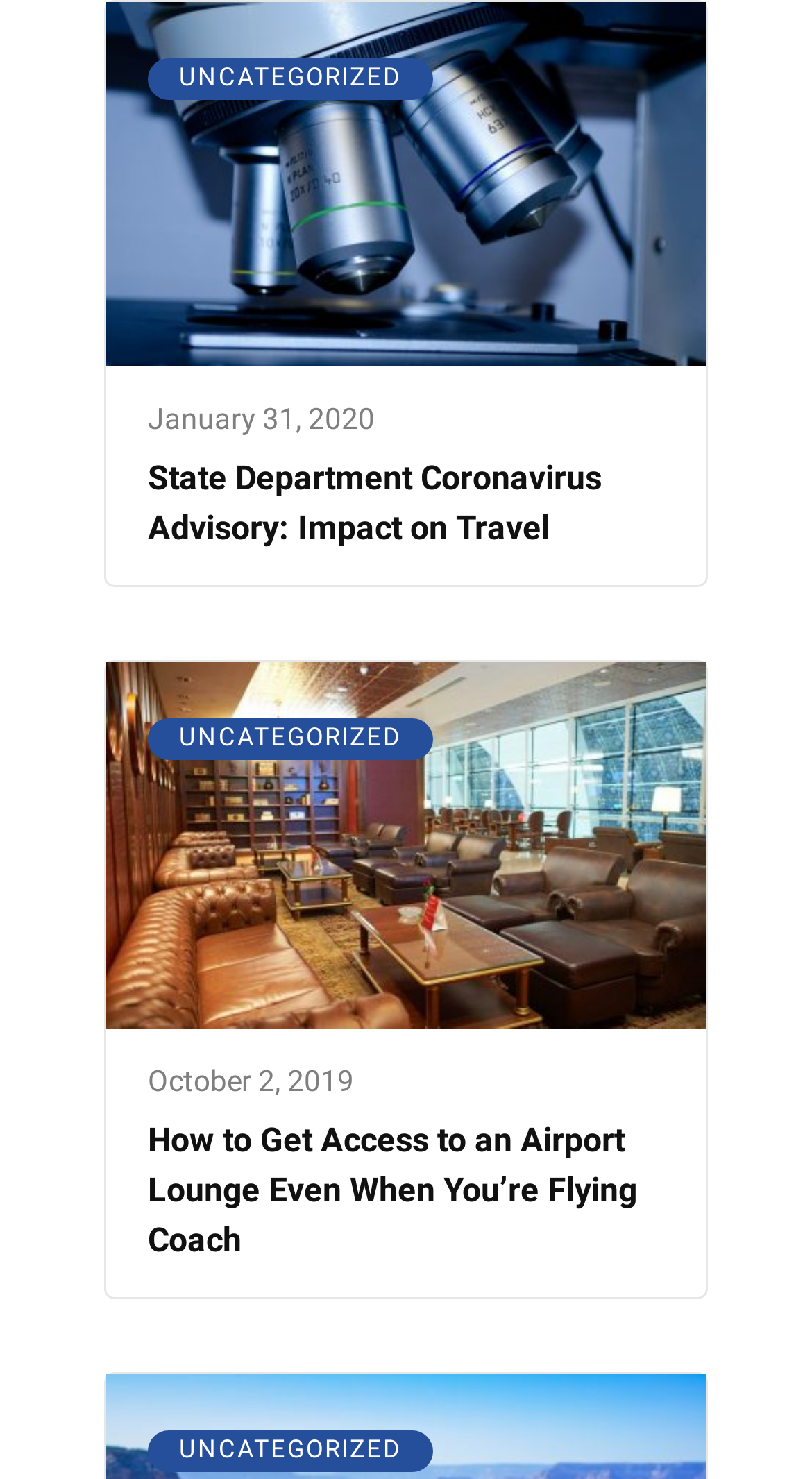Please specify the bounding box coordinates of the clickable region necessary for completing the following instruction: "view the top image". The coordinates must consist of four float numbers between 0 and 1, i.e., [left, top, right, bottom].

None